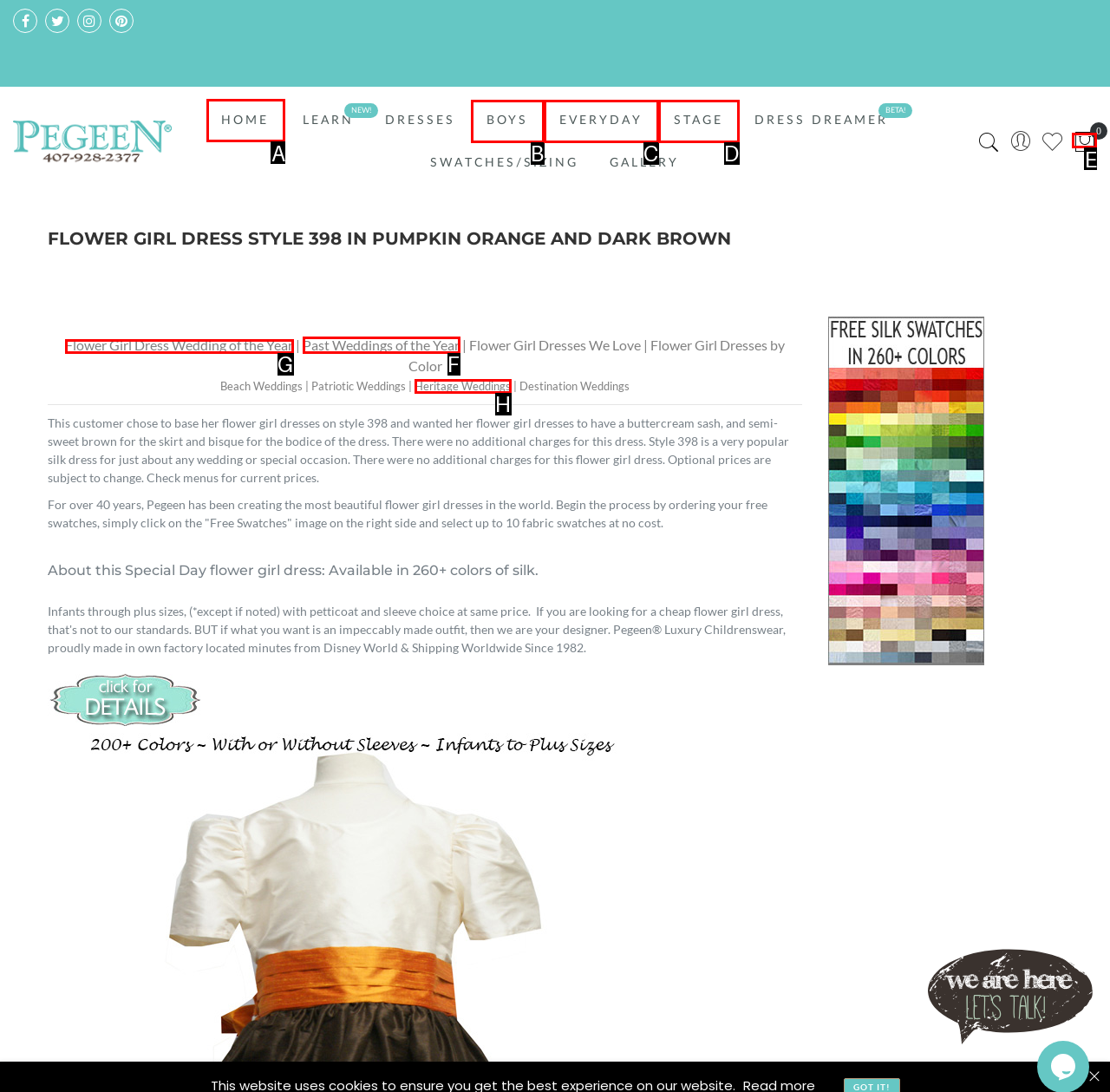To execute the task: Click the 'HOME' tab, which one of the highlighted HTML elements should be clicked? Answer with the option's letter from the choices provided.

A